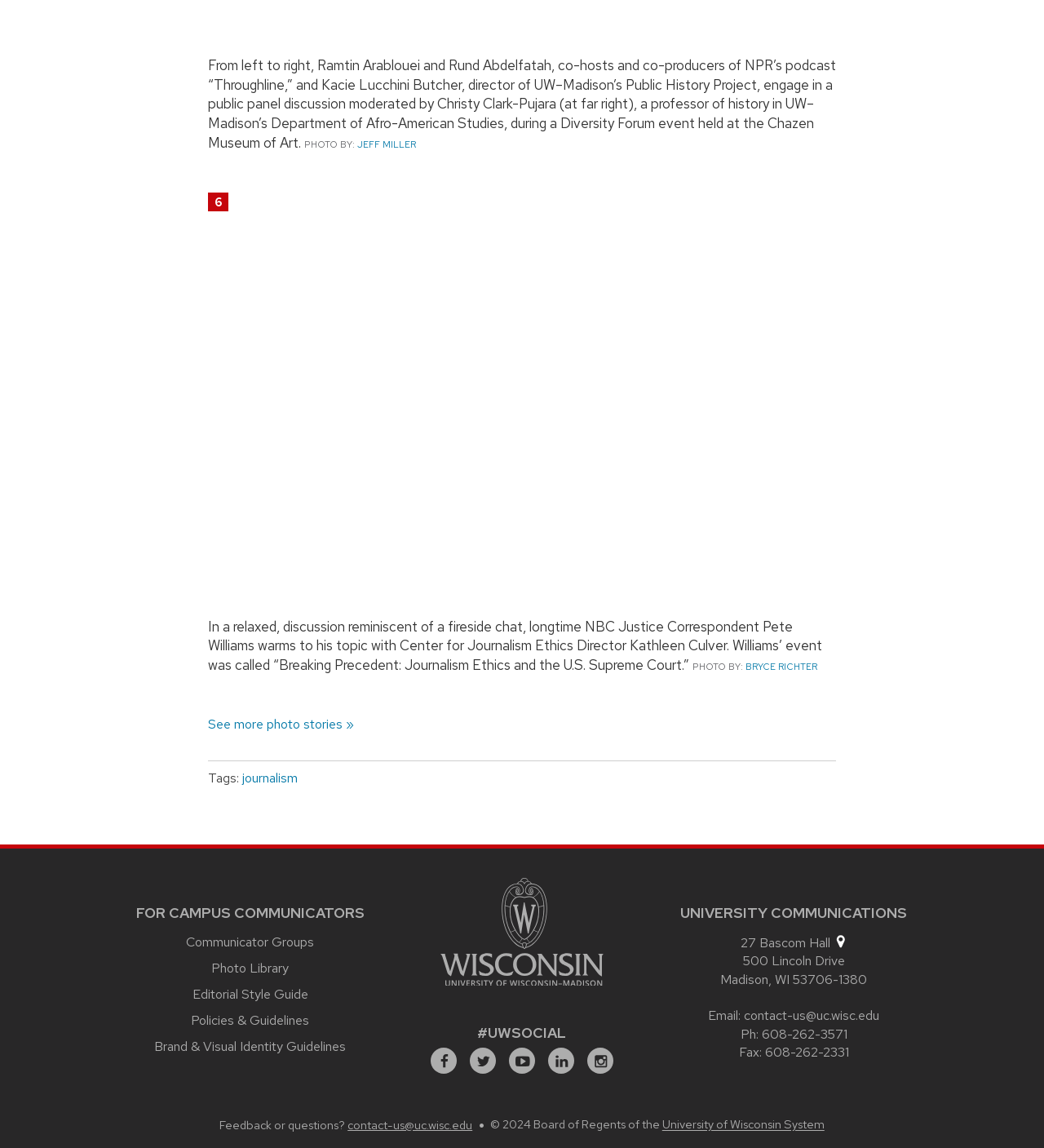Please identify the bounding box coordinates of the element I need to click to follow this instruction: "Visit the Communicator Groups page".

[0.178, 0.813, 0.301, 0.828]